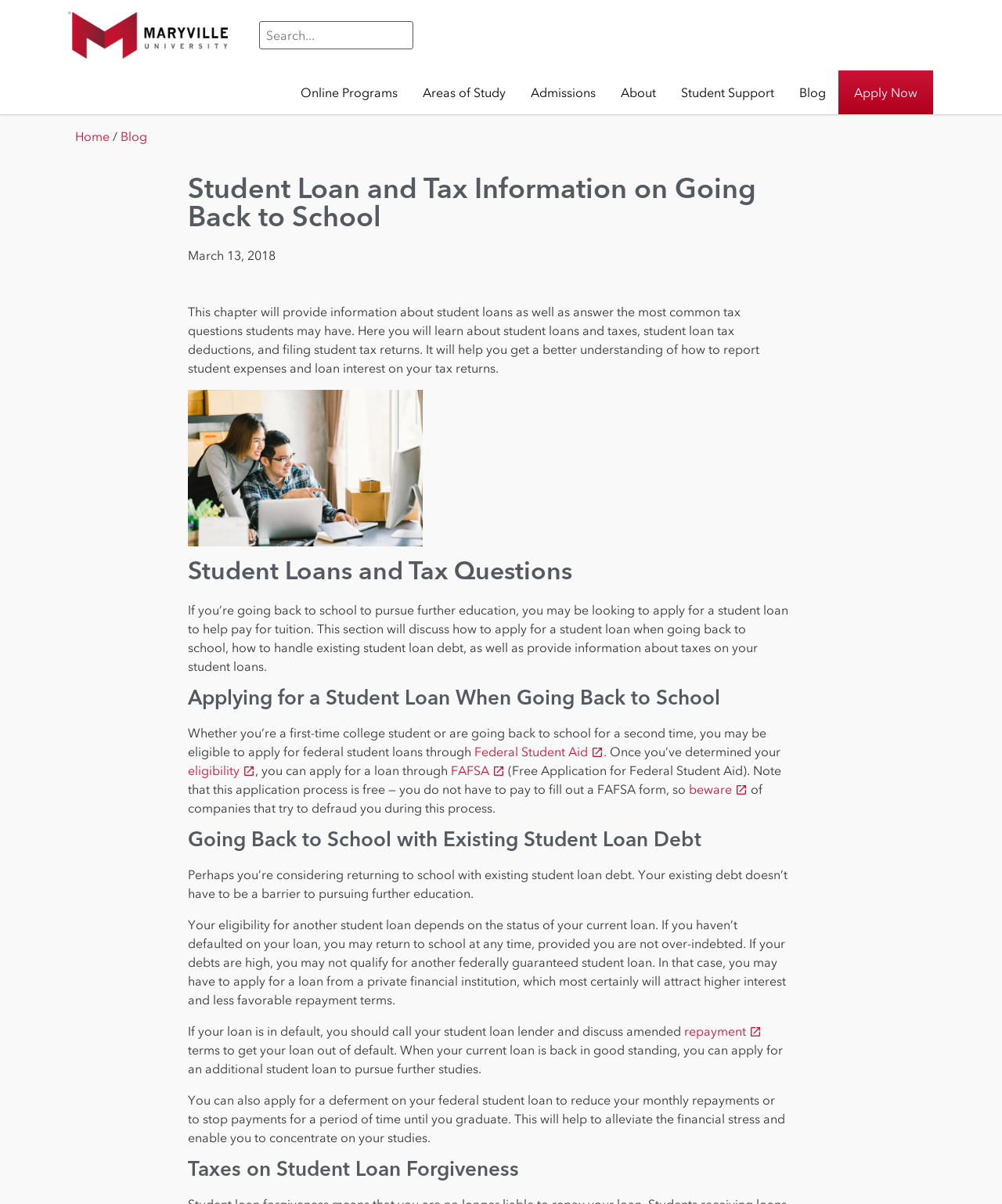Find and extract the text of the primary heading on the webpage.

Student Loan and Tax Information on Going Back to School